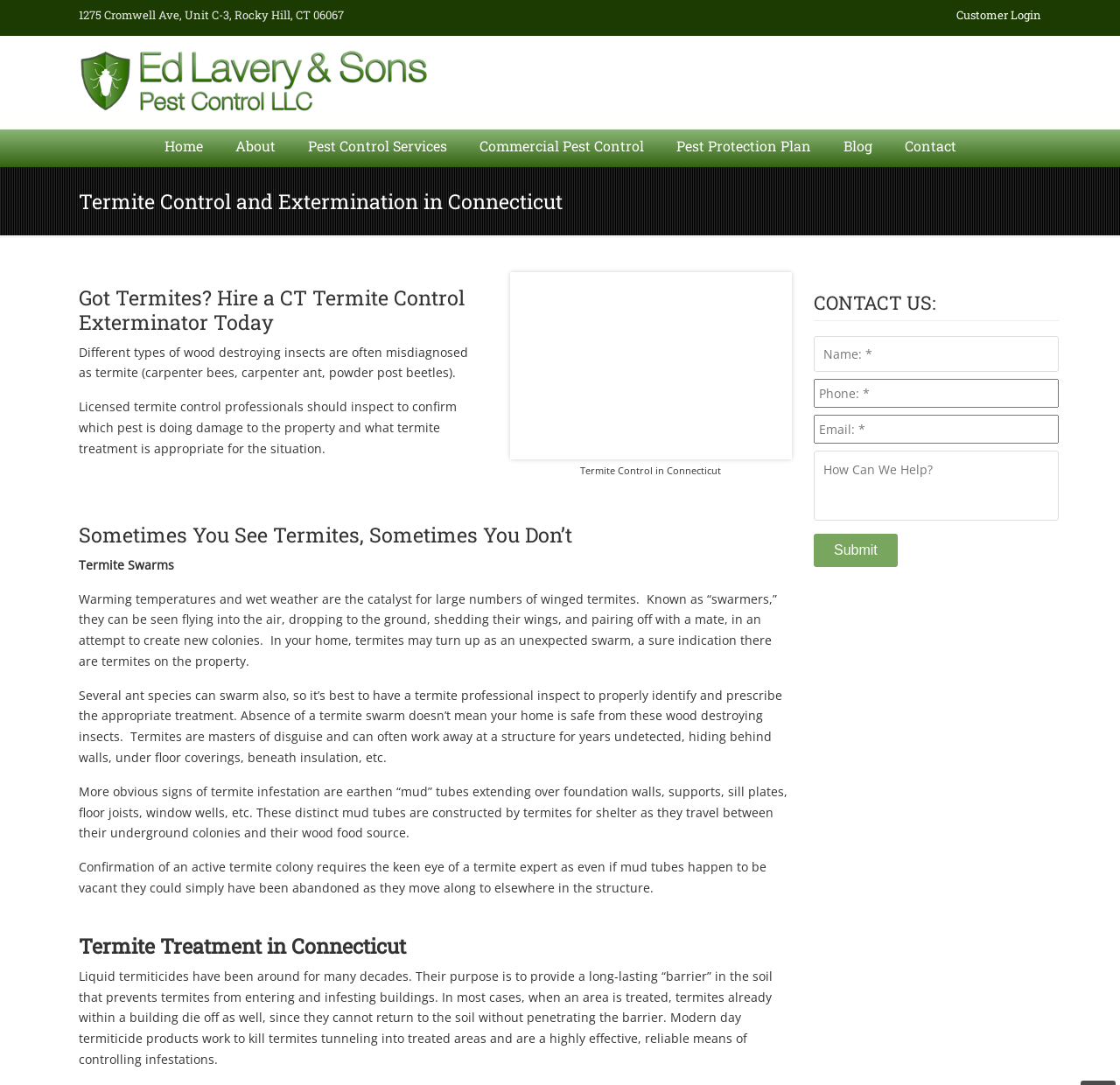Please locate the bounding box coordinates of the element that should be clicked to achieve the given instruction: "Navigate to the home page".

[0.131, 0.117, 0.196, 0.151]